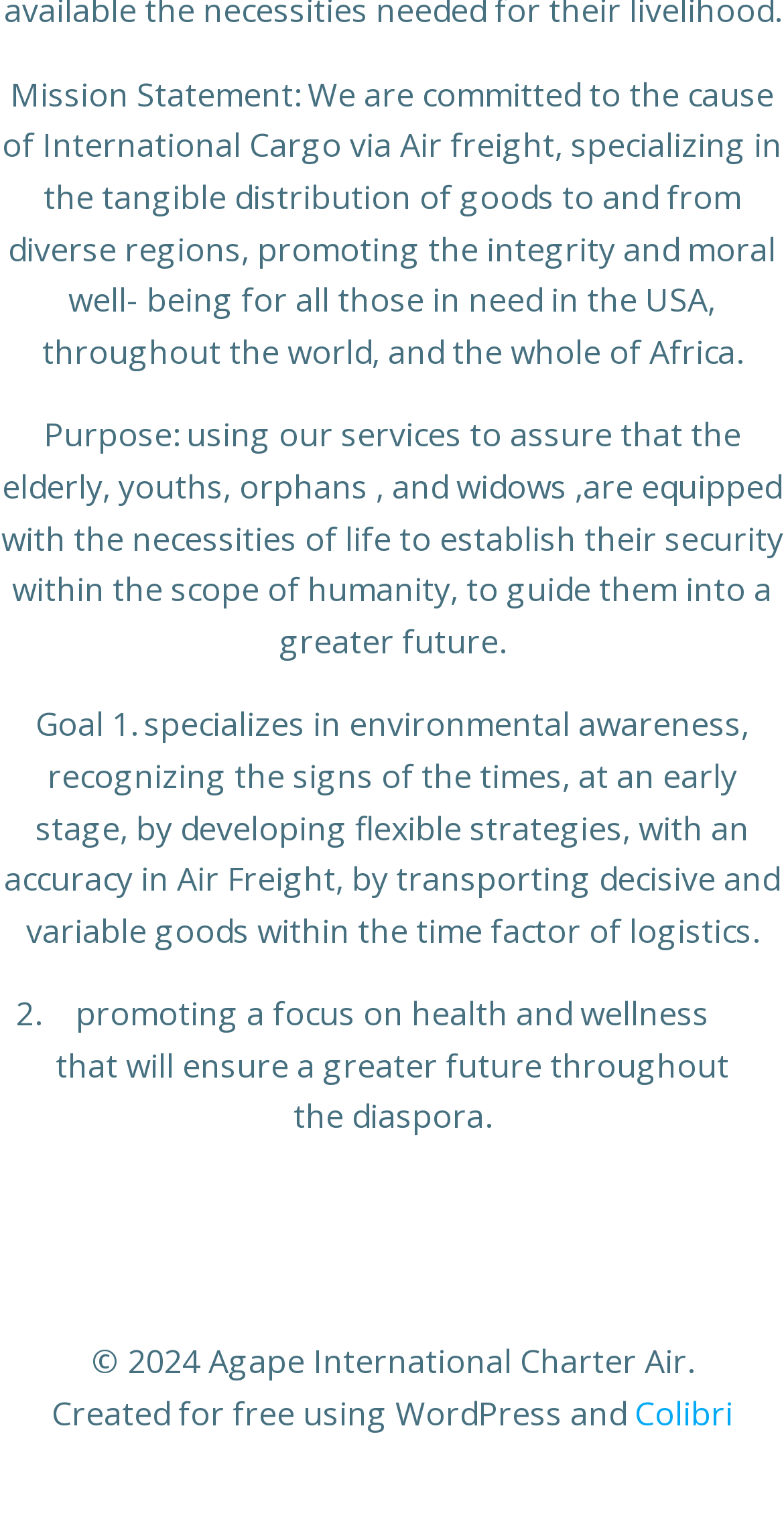For the given element description Format, determine the bounding box coordinates of the UI element. The coordinates should follow the format (top-left x, top-left y, bottom-right x, bottom-right y) and be within the range of 0 to 1.

None